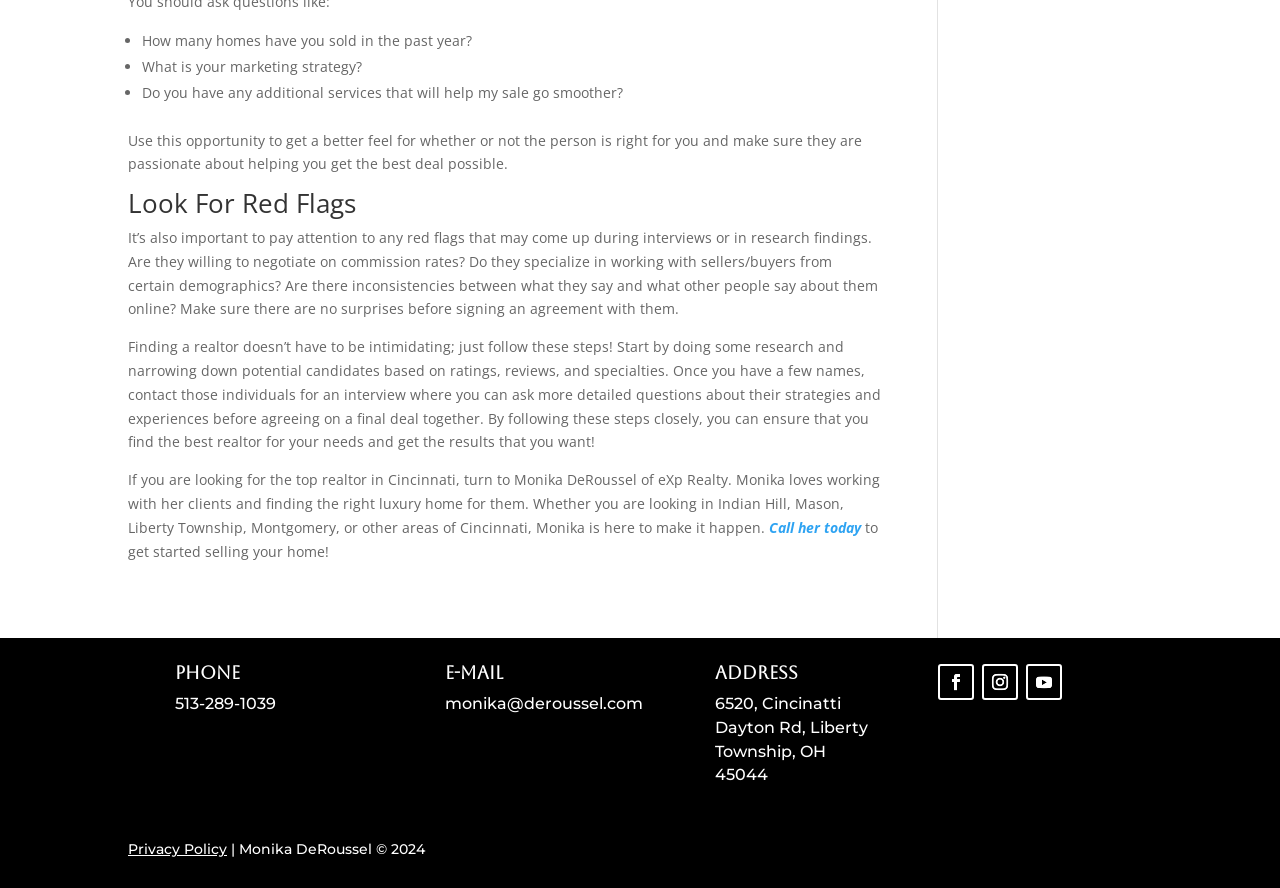Provide the bounding box coordinates of the area you need to click to execute the following instruction: "Click 'e-mail'".

[0.348, 0.746, 0.393, 0.769]